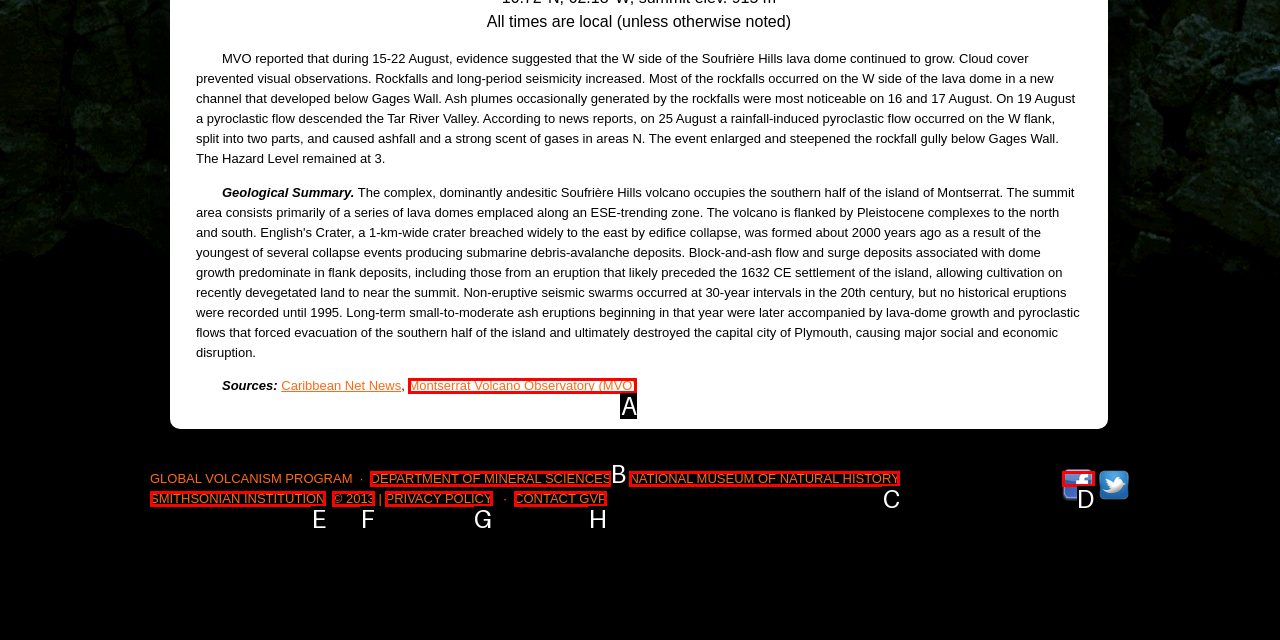Please determine which option aligns with the description: Montserrat Volcano Observatory (MVO). Respond with the option’s letter directly from the available choices.

A